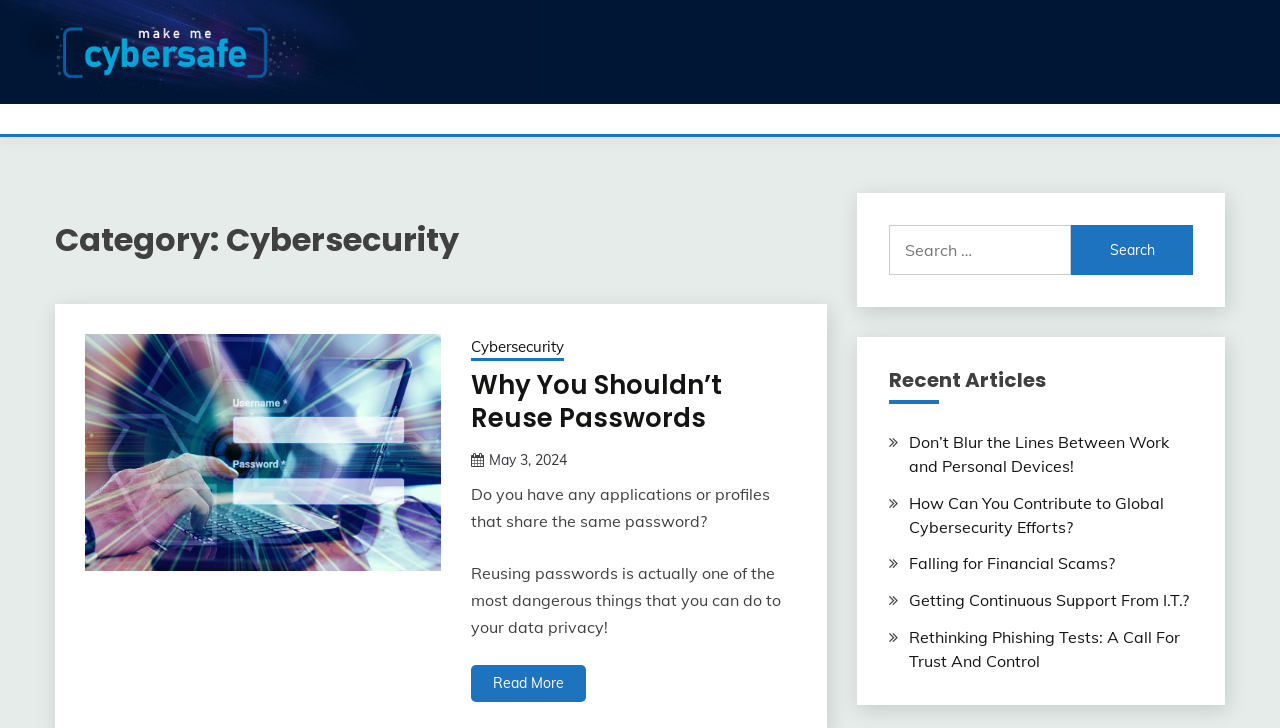Please specify the bounding box coordinates of the clickable region necessary for completing the following instruction: "Learn about cybersecurity". The coordinates must consist of four float numbers between 0 and 1, i.e., [left, top, right, bottom].

[0.368, 0.461, 0.44, 0.496]